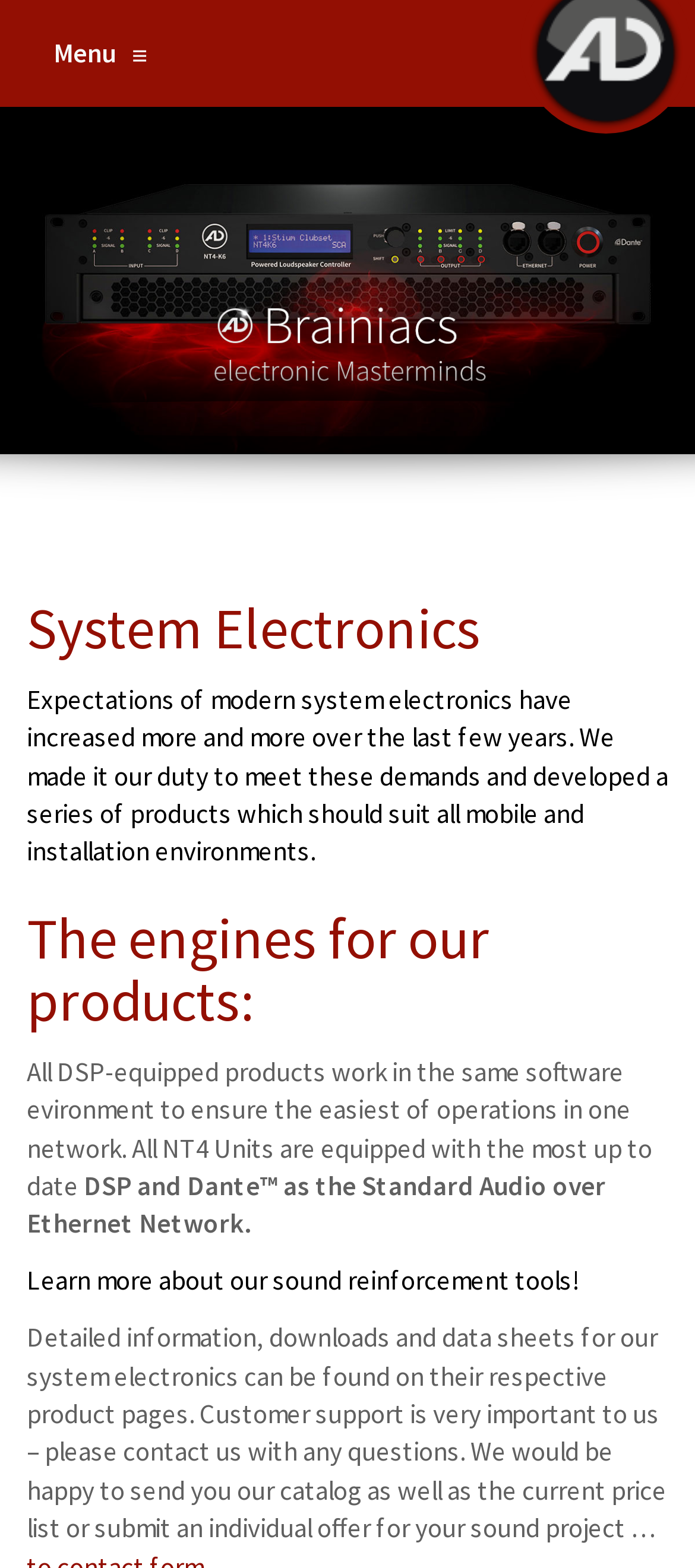Provide a brief response to the question using a single word or phrase: 
What is the main focus of System Electronics?

High performance loudspeaker